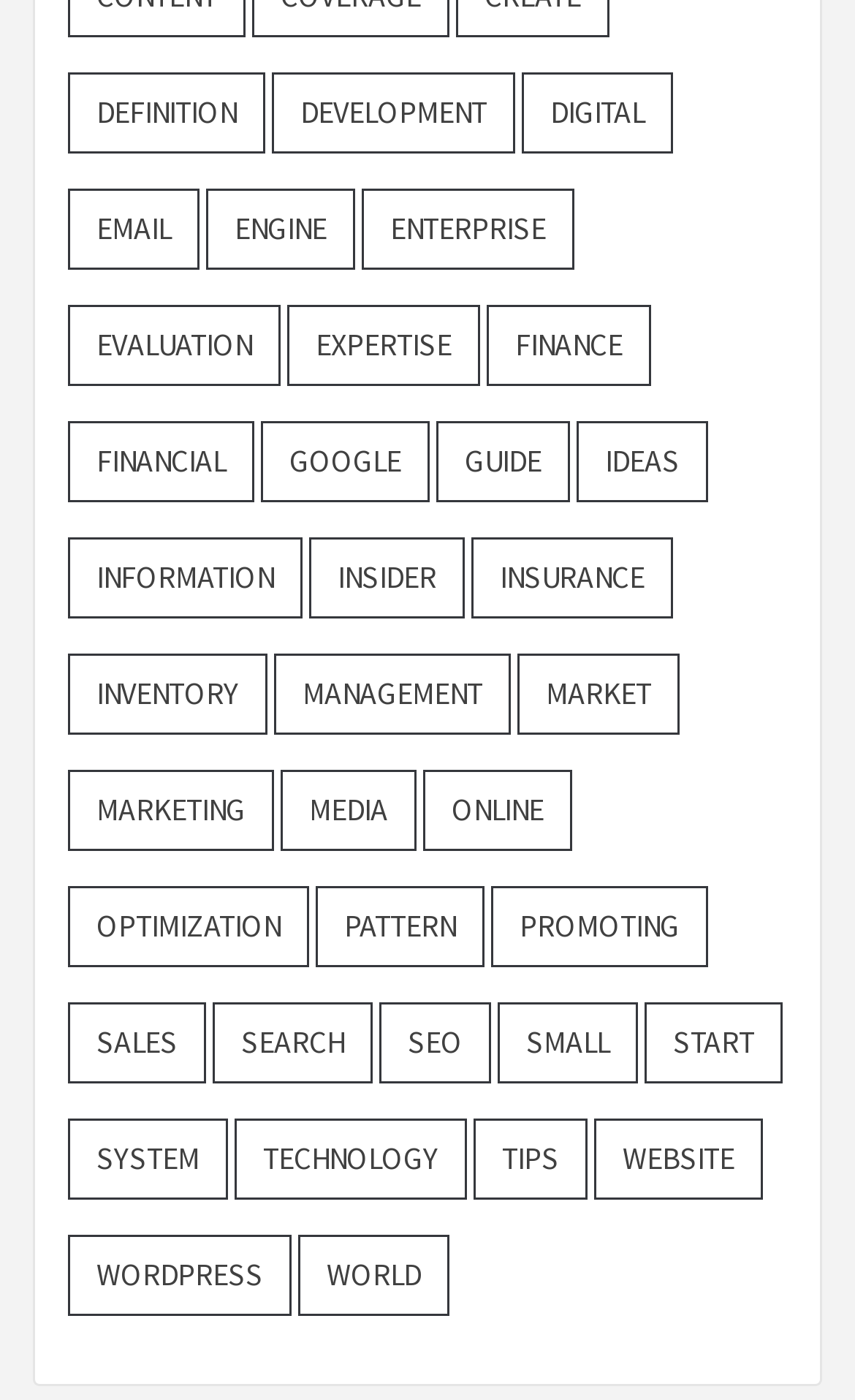What is the last category on the webpage? Analyze the screenshot and reply with just one word or a short phrase.

World